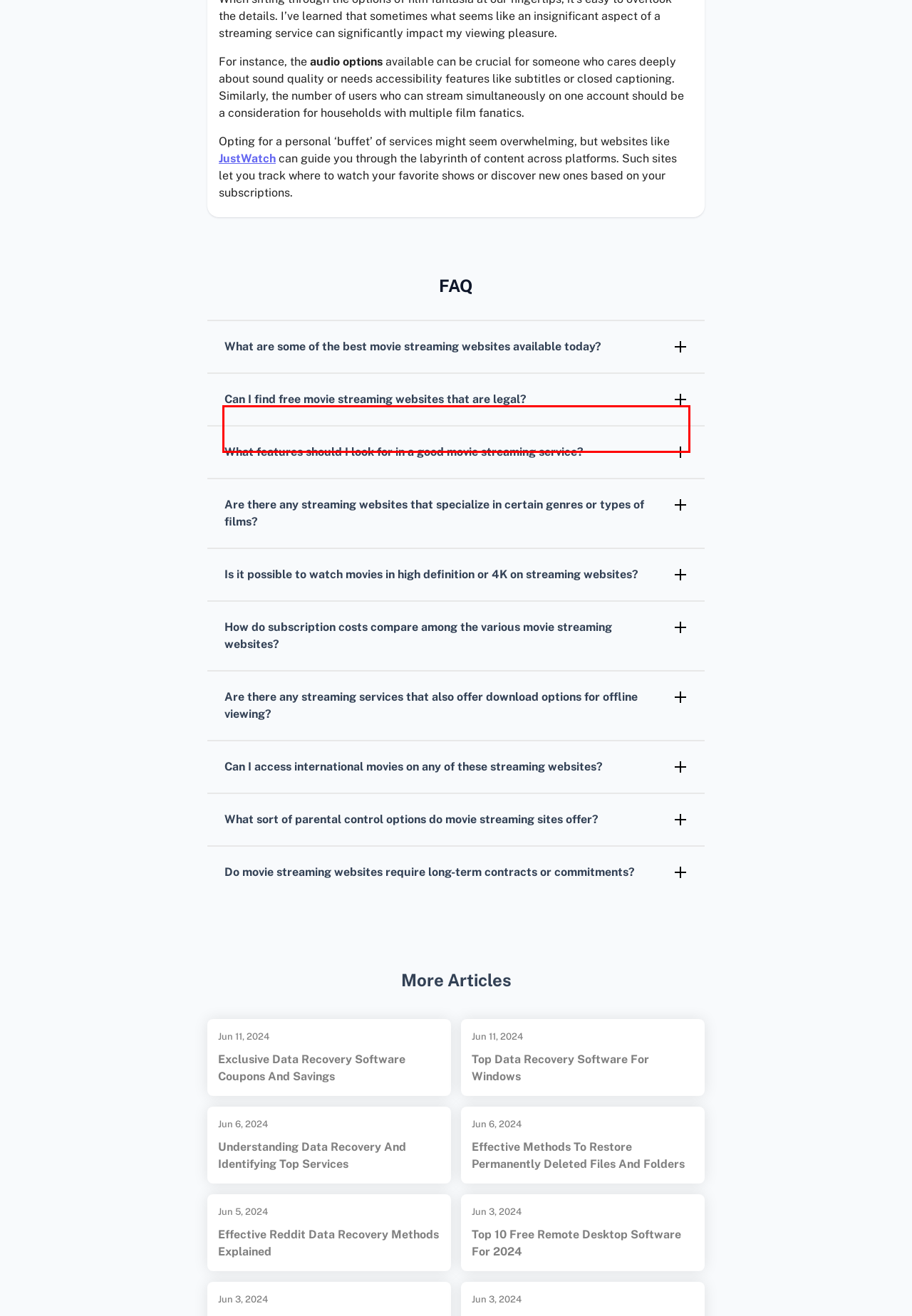Identify the text within the red bounding box on the webpage screenshot and generate the extracted text content.

Yes, websites such as Crackle and Tubi offer a selection of movies and TV shows for free legally. They are ad-supported, which is how they finance their service.